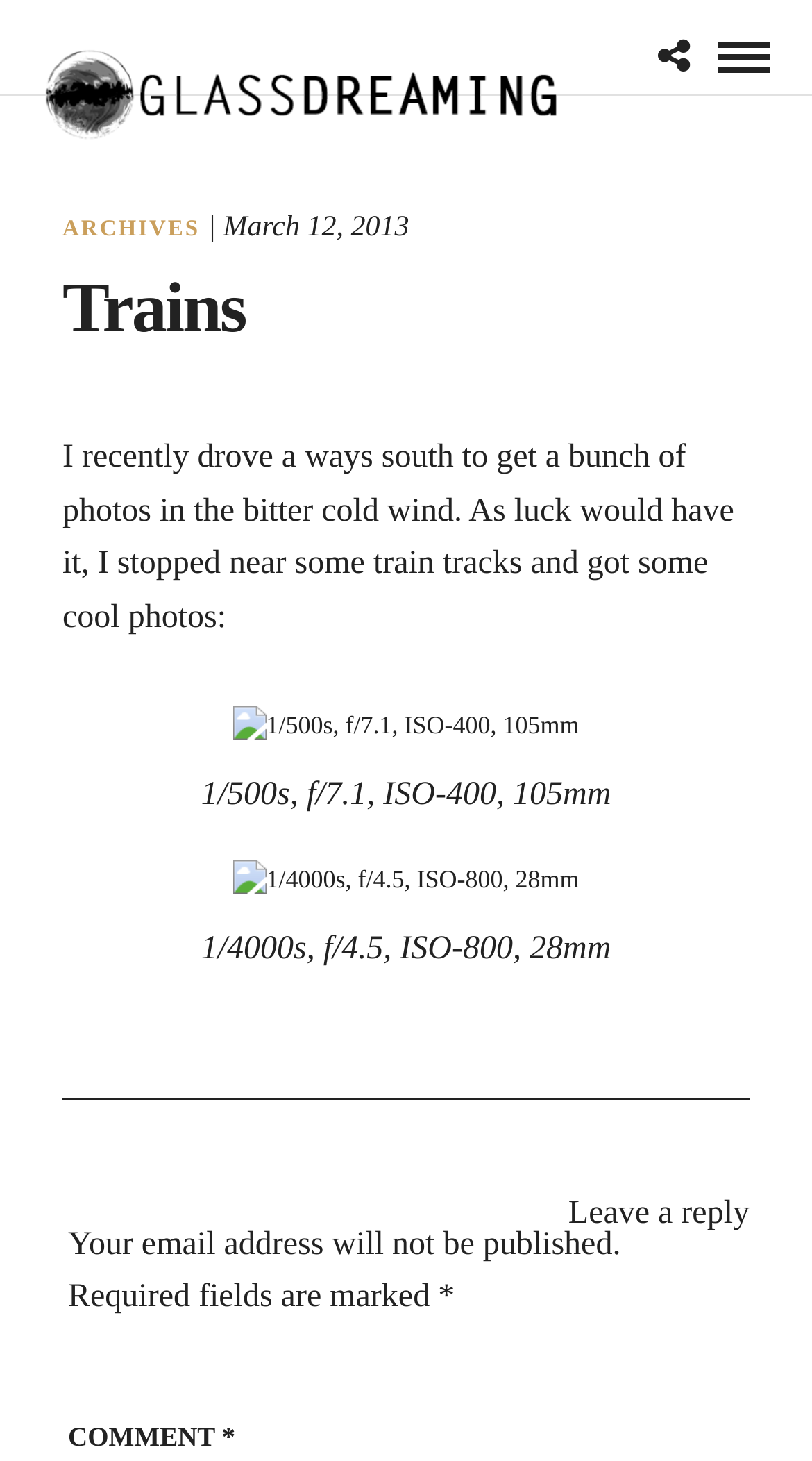Please provide a brief answer to the question using only one word or phrase: 
How many images are on the webpage?

3